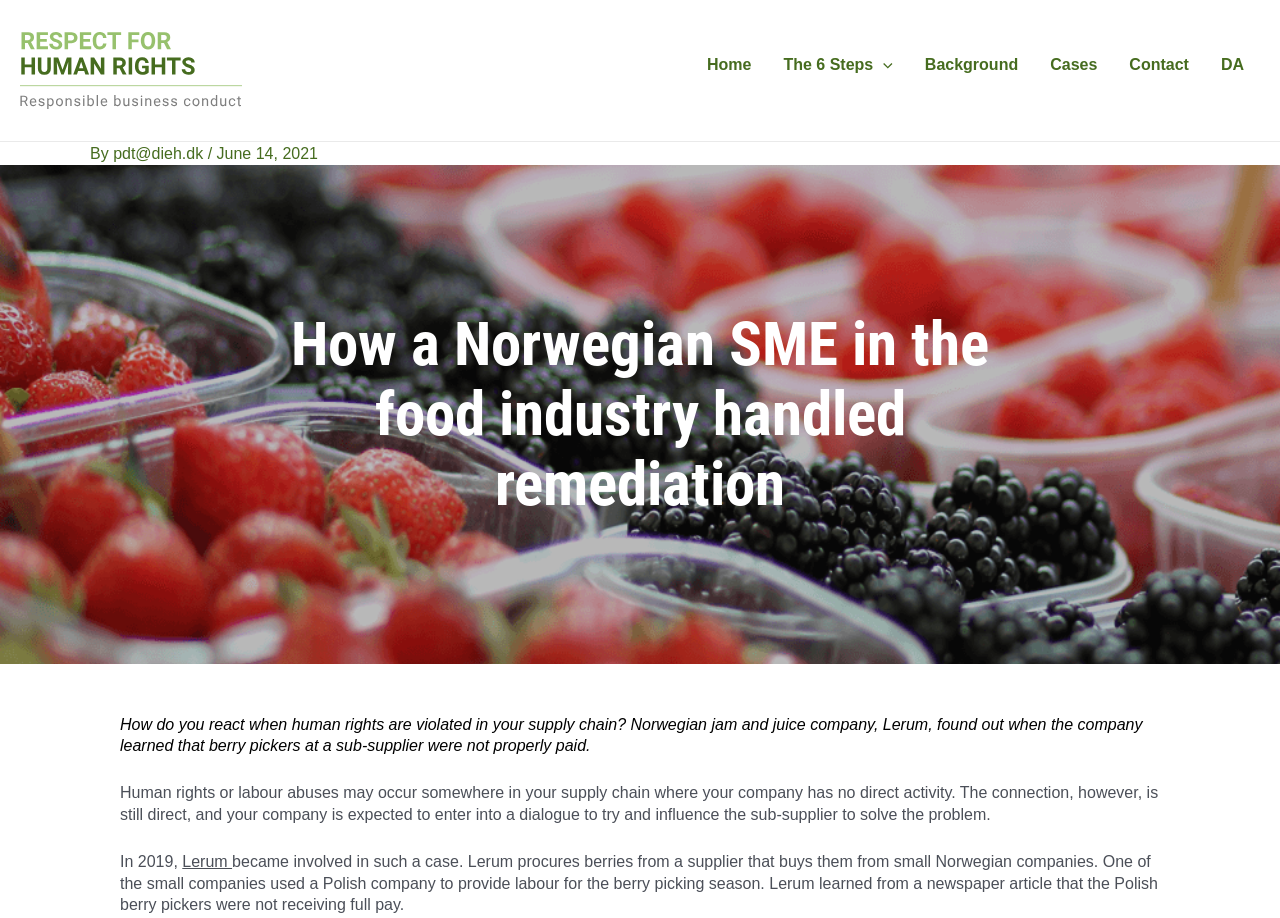What is the purpose of the dialogue with the sub-supplier?
Using the image, provide a concise answer in one word or a short phrase.

To solve the problem